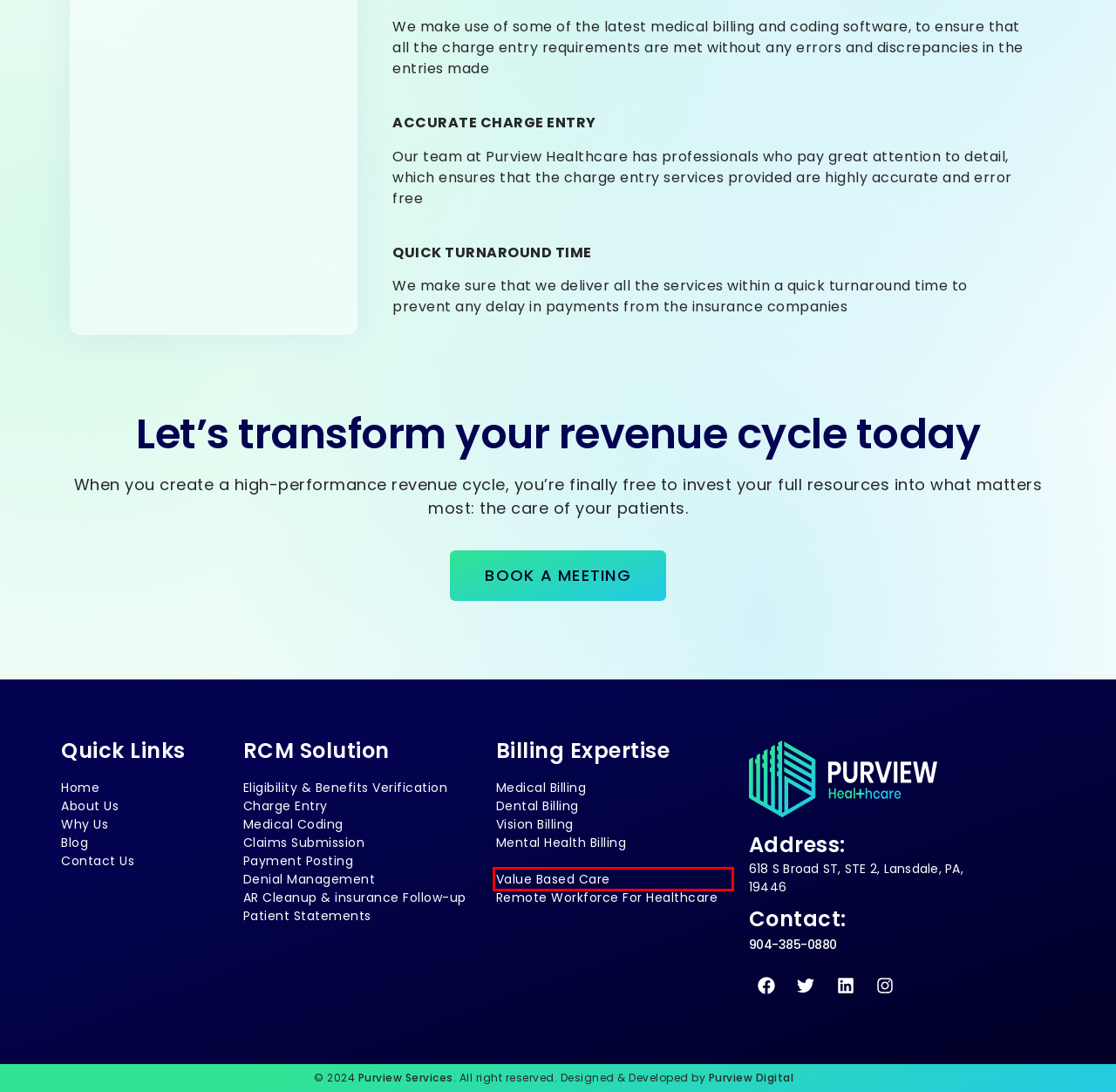Review the webpage screenshot provided, noting the red bounding box around a UI element. Choose the description that best matches the new webpage after clicking the element within the bounding box. The following are the options:
A. Best Medical Coding Services Company in USA - Purview
B. Mental Health Billing Service Company in U.S - Purview
C. Vision Medical Billing Services Company in USA - Purview
D. Remote Workforce For Healthcare - Purview Healthcare
E. Smart Technology Services & Solutions | Purview
F. Purview Digital
G. Value Based Care Services in Healthcare - Purview
H. Denial Management Services in Healthcare in USA

G